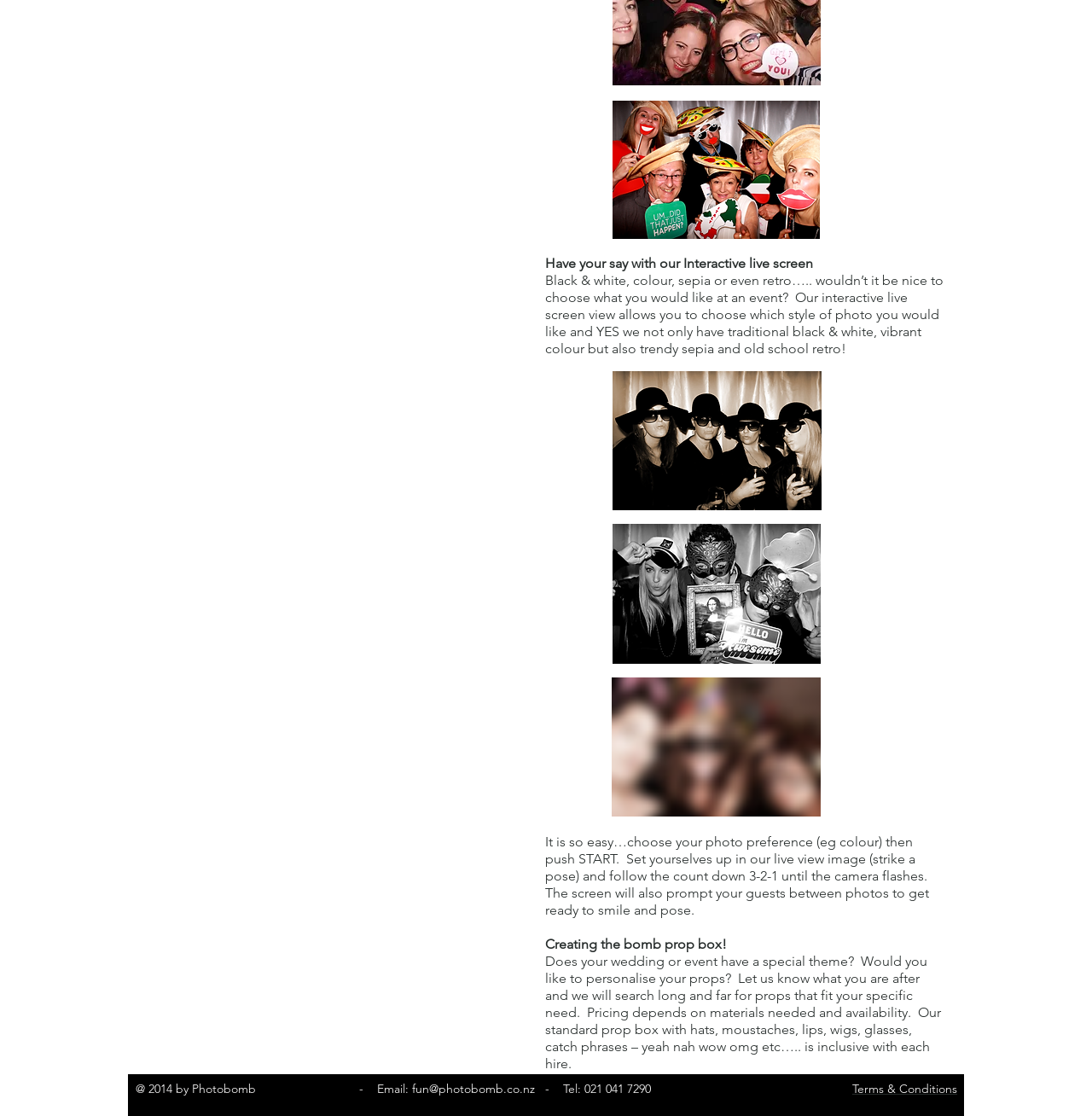Identify the bounding box of the HTML element described as: "Terms & Conditions".

[0.78, 0.969, 0.877, 0.983]